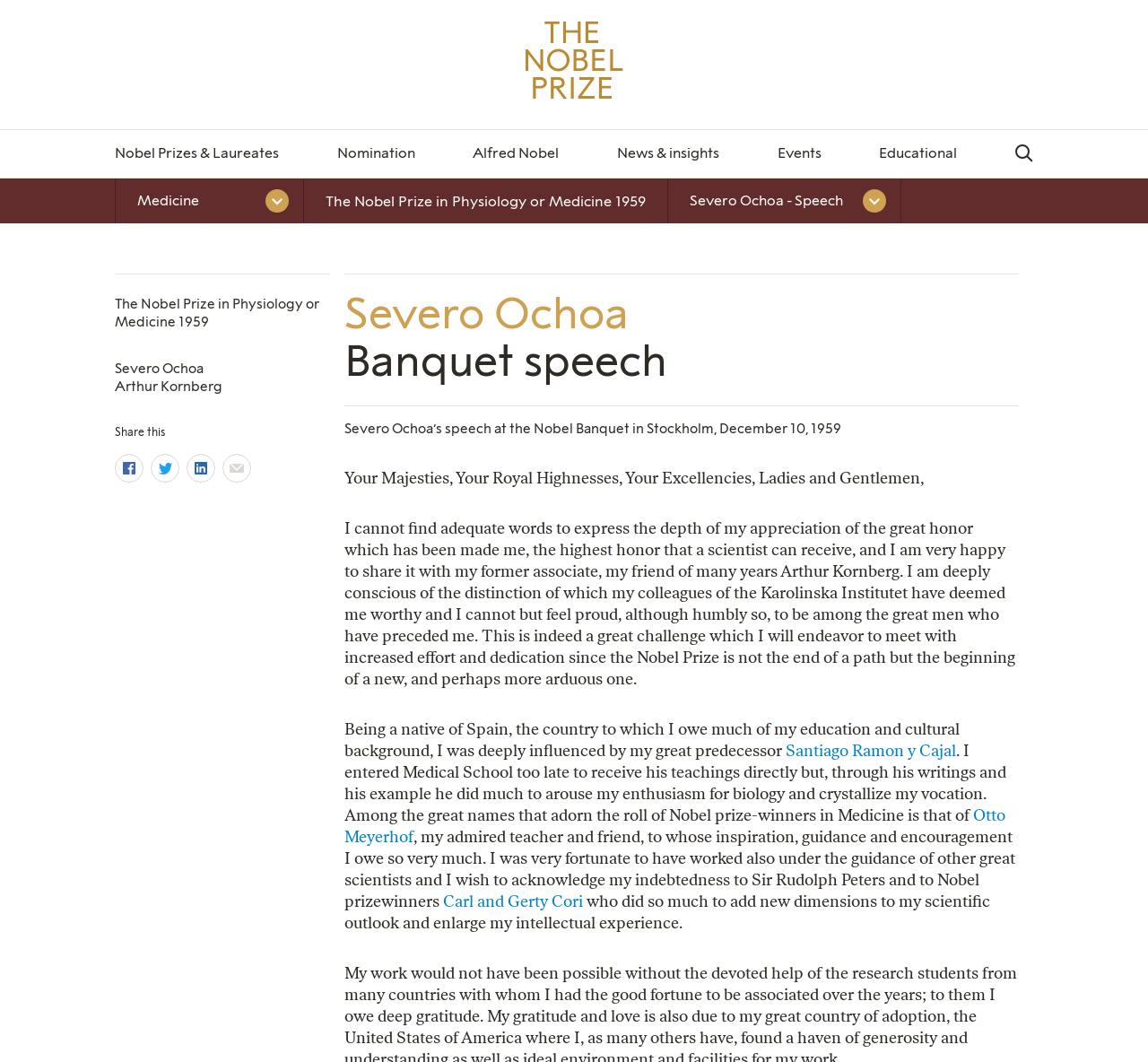Please identify the bounding box coordinates of the element's region that should be clicked to execute the following instruction: "Share this content on Facebook". The bounding box coordinates must be four float numbers between 0 and 1, i.e., [left, top, right, bottom].

[0.1, 0.441, 0.125, 0.458]